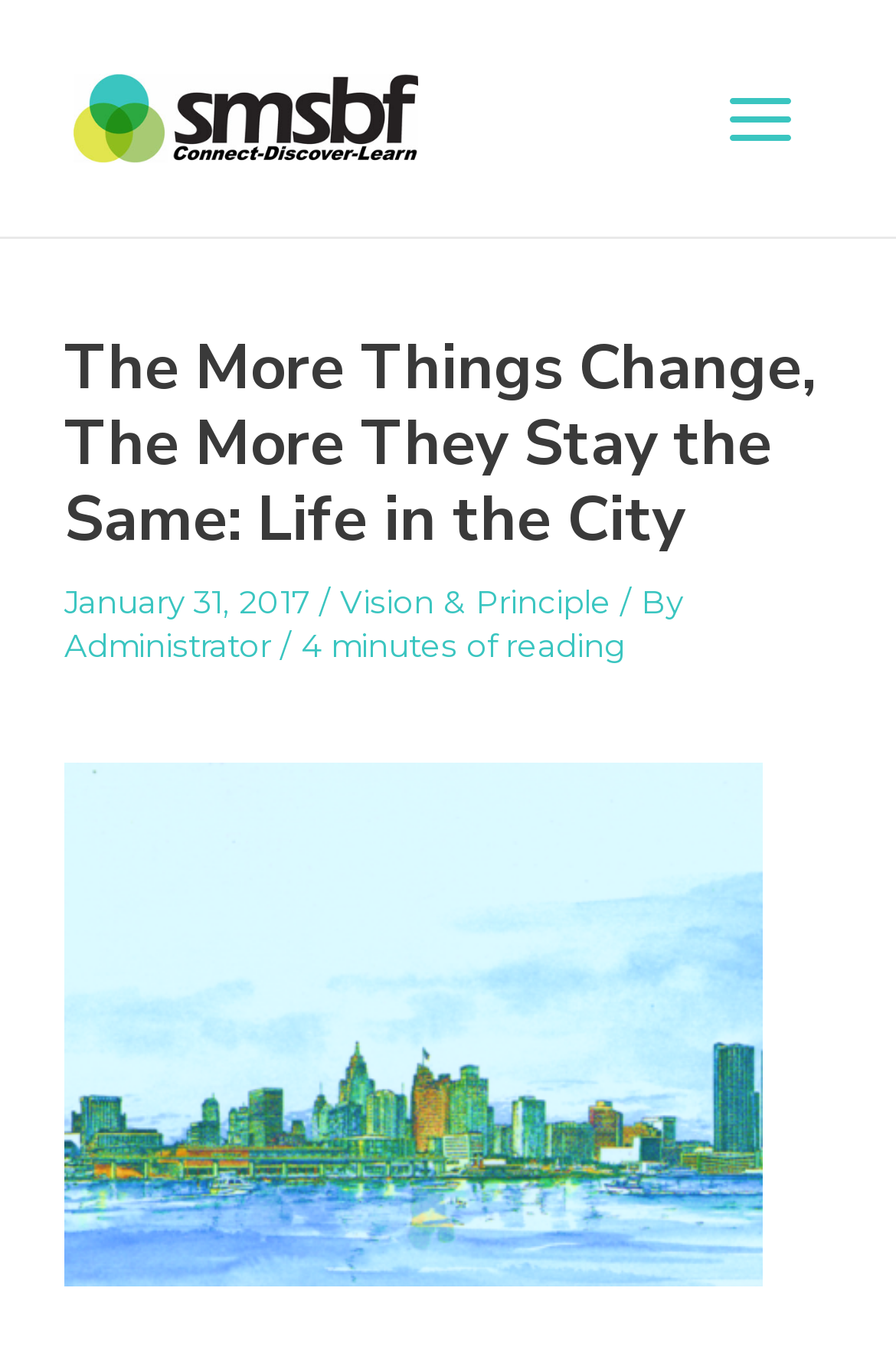Using the elements shown in the image, answer the question comprehensively: Who is the author of the article?

I identified the link element with the text 'Administrator' which appears to be the author of the article.